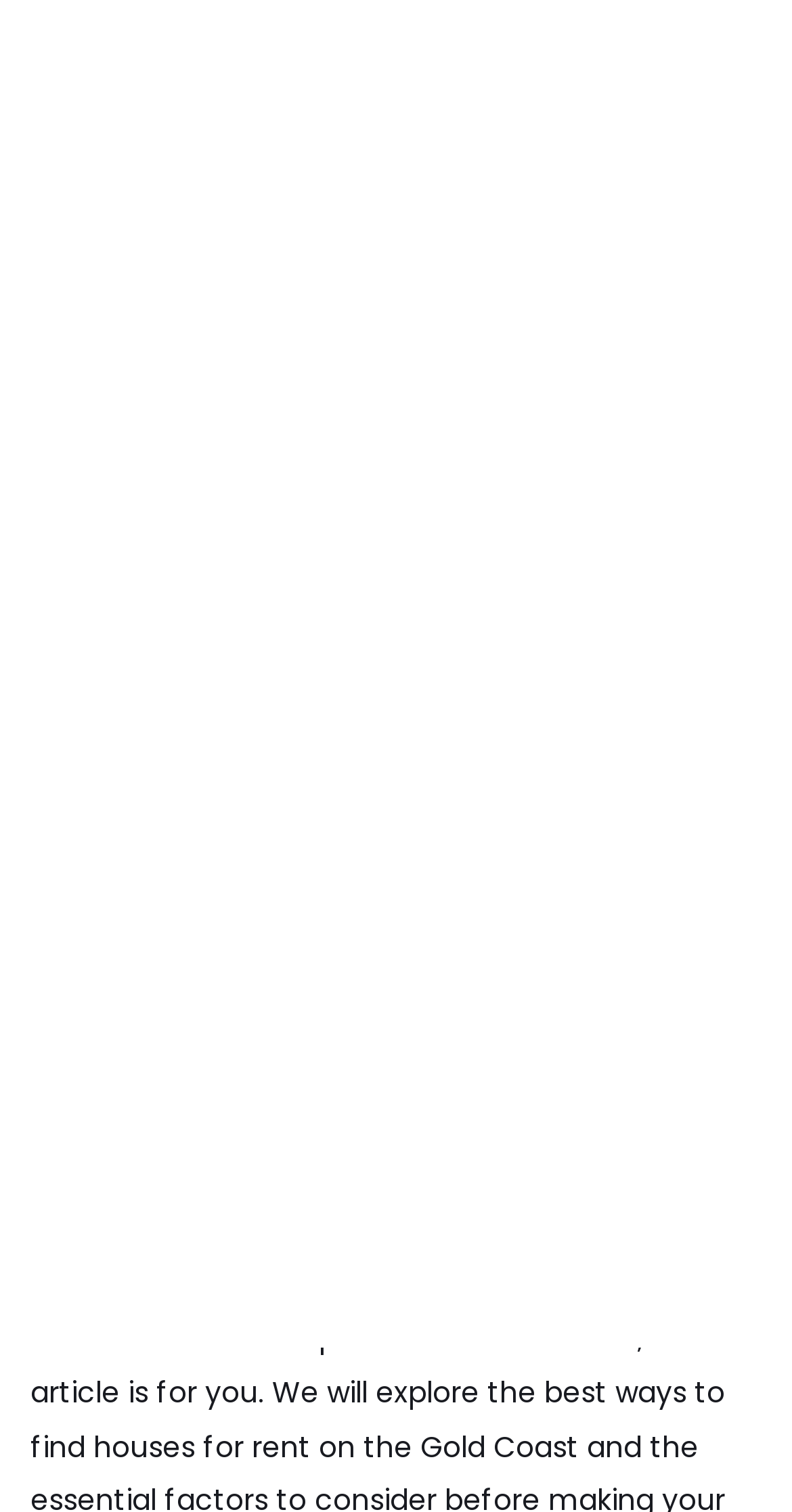What is the icon next to the 'Submit Property' link?
Please provide a full and detailed response to the question.

I found a link element with the text 'Submit Property' and an icon represented by the Unicode character ''.